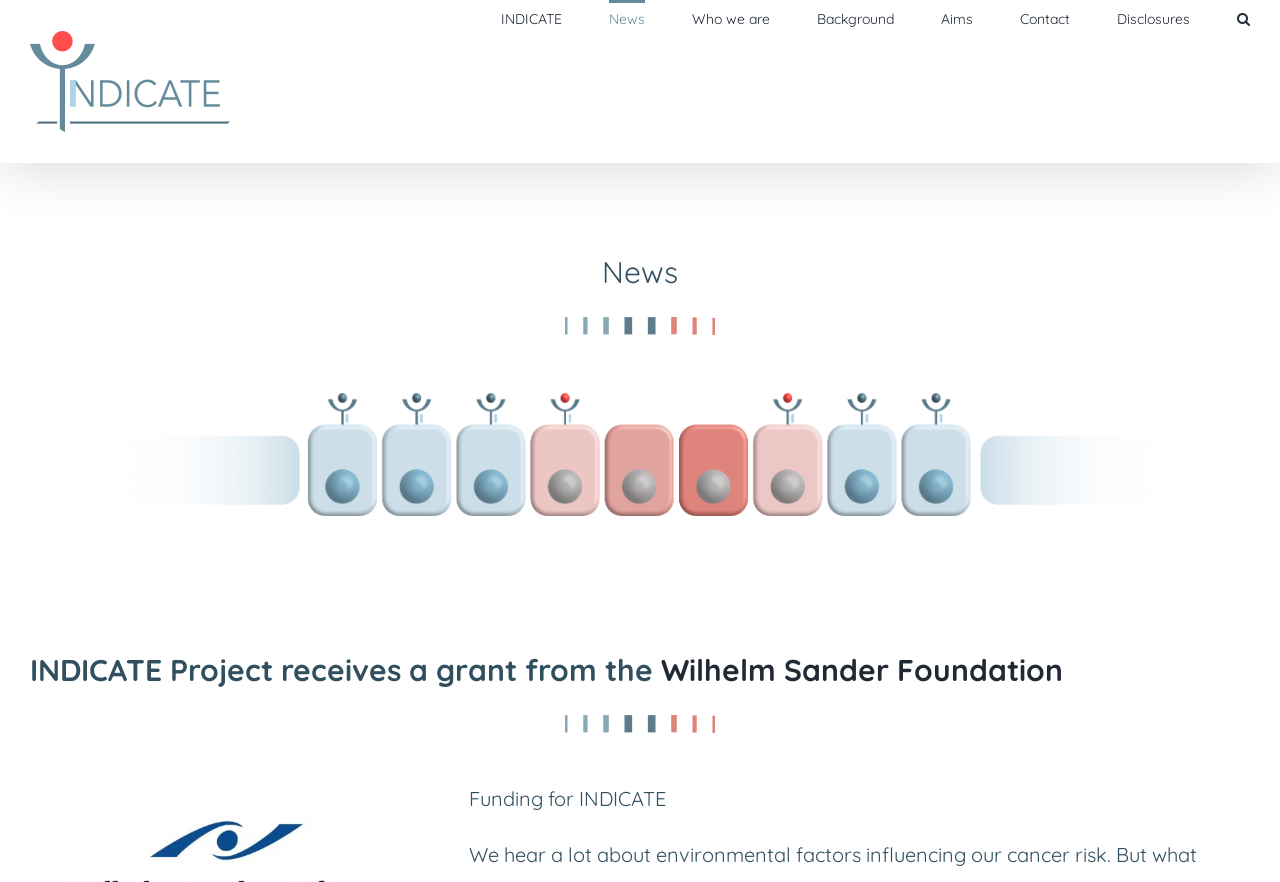Select the bounding box coordinates of the element I need to click to carry out the following instruction: "search on the website".

[0.966, 0.0, 0.977, 0.039]